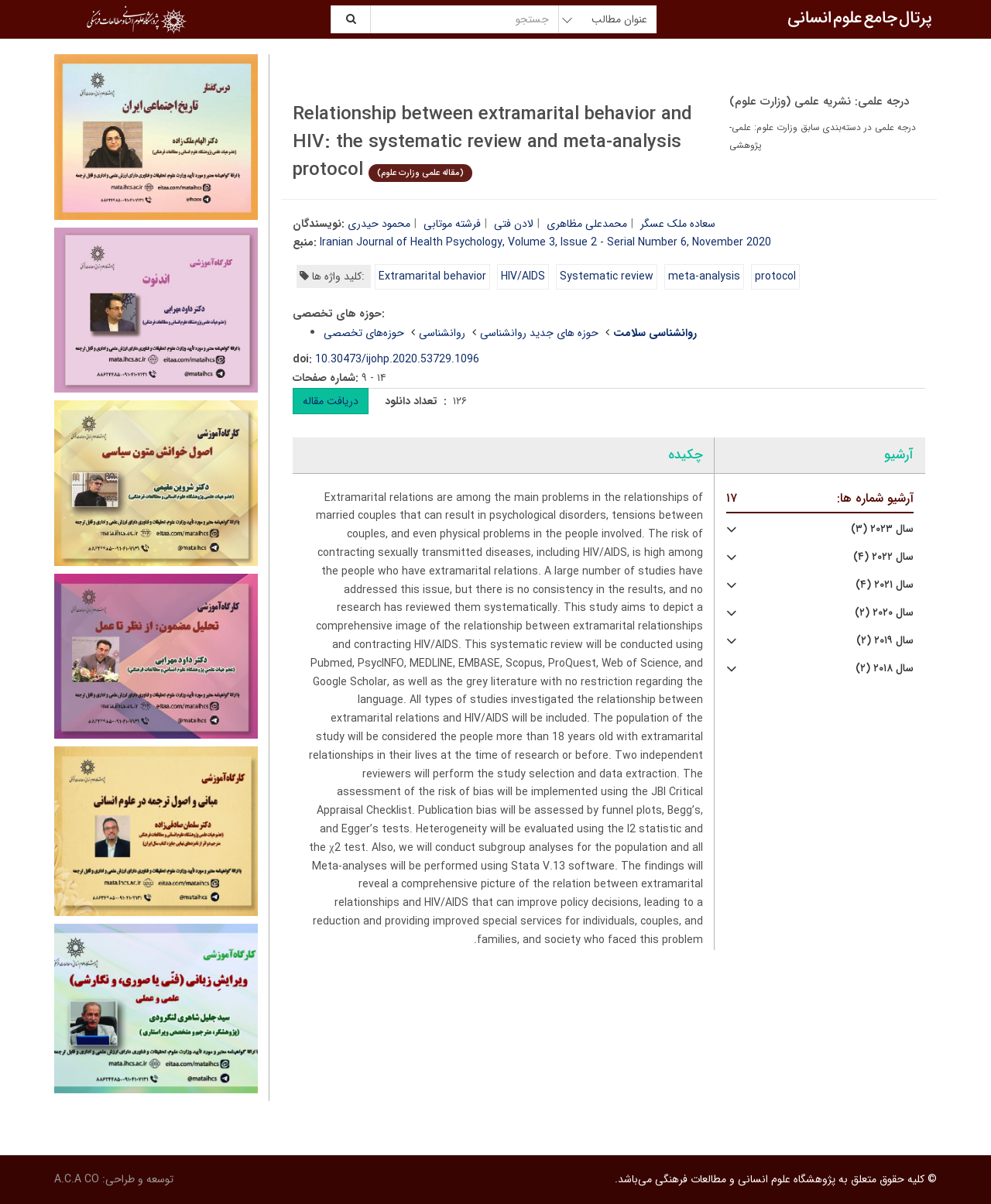Explain the contents of the webpage comprehensively.

This webpage is about a research article titled "Relationship between extramarital behavior and HIV: the systematic review and meta-analysis protocol". At the top of the page, there are two links with accompanying images, "پرتال جامع علوم انسانی" and "پژوهشگاه علوم انسانی", which are likely navigation links to other parts of the website.

Below these links, there is a search bar with a combobox and a button. The search bar is labeled "جستجو" which means "search" in Persian.

The main content of the page is divided into several sections. The first section displays the title of the article, "Relationship between extramarital behavior and HIV: the systematic review and meta-analysis protocol", followed by a subtitle "مقاله علمی وزارت علوم" which means "Scientific article of the Ministry of Science".

The next section lists the authors of the article, including سعاده ملک عسگر, محمدعلی مظاهری, لادن فتی, فرشته موتابی, and محمود حیدری. Below the authors' list, there is a section displaying the source of the article, "Iranian Journal of Health Psychology, Volume 3, Issue 2 - Serial Number 6, November 2020".

The article's abstract is displayed in a section titled "چکیده", which provides a comprehensive overview of the research, including its objectives, methodology, and expected outcomes.

To the right of the abstract, there are several links to related topics, including "حوزه های تخصصی" (Specialized fields), "doi", and "شماره صفحات" (Page numbers). There is also a link to download the article, "دریافت مقاله", and a counter displaying the number of downloads, "۱۲۶".

At the bottom of the page, there are several sections displaying links to archives, including "آرشیو" (Archive), "سال ۲۰۲۳" (Year 2023), and "سال ۲۰۲۲" (Year 2022), among others. There are also links to other resources, including "تاریخ اجتماعی ایران" (Social History of Iran), "مدیریت منابع با استفاده نرم افزار اِندنوت" (Resource Management using EndNote software), and "اصول خوانش متون سیاسی" (Principles of Reading Political Texts).

Finally, at the very bottom of the page, there is a copyright notice, "© کلیه حقوق متعلق به پژوهشگاه علوم انسانی و مطالعات فرهنگی می\u